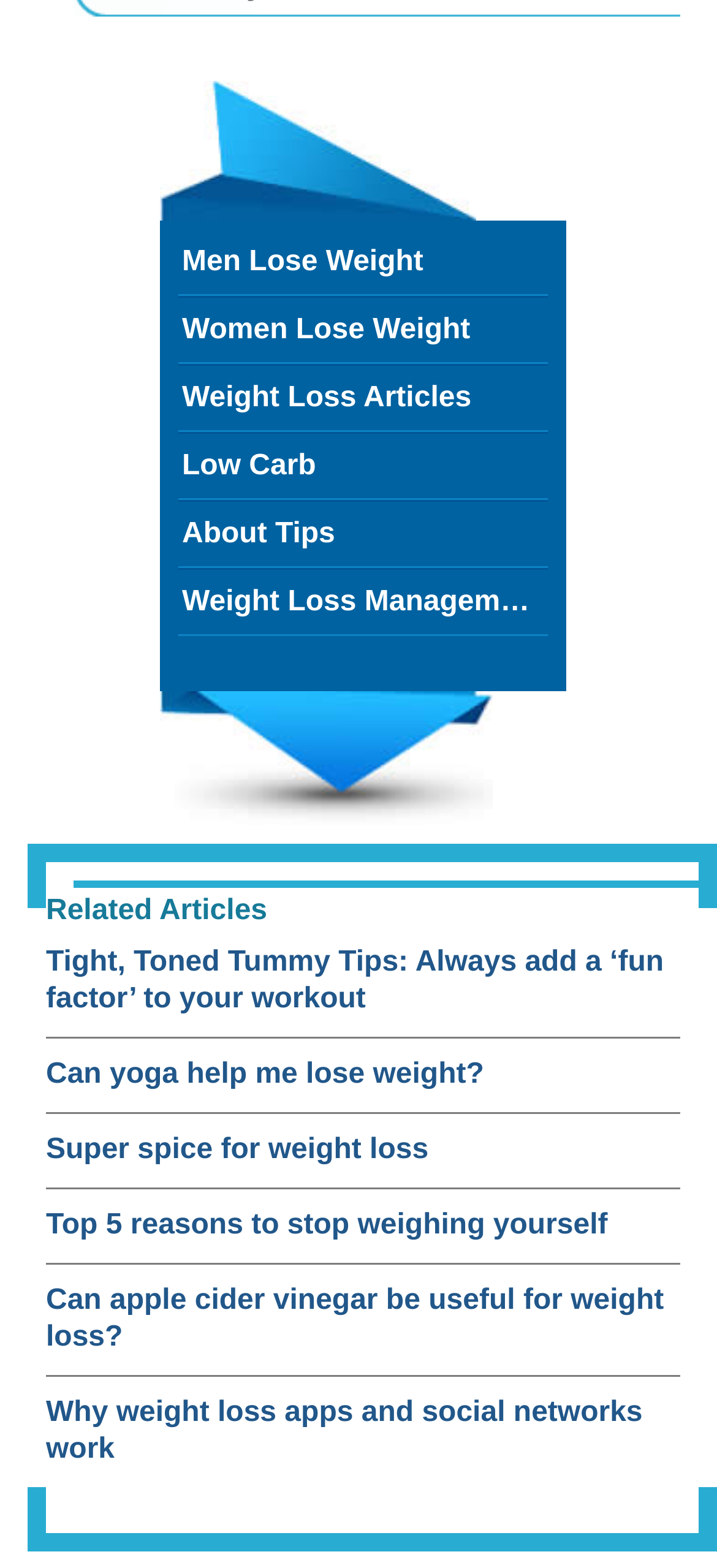Specify the bounding box coordinates of the area to click in order to execute this command: 'Read Weight Loss Articles'. The coordinates should consist of four float numbers ranging from 0 to 1, and should be formatted as [left, top, right, bottom].

[0.249, 0.233, 0.764, 0.276]